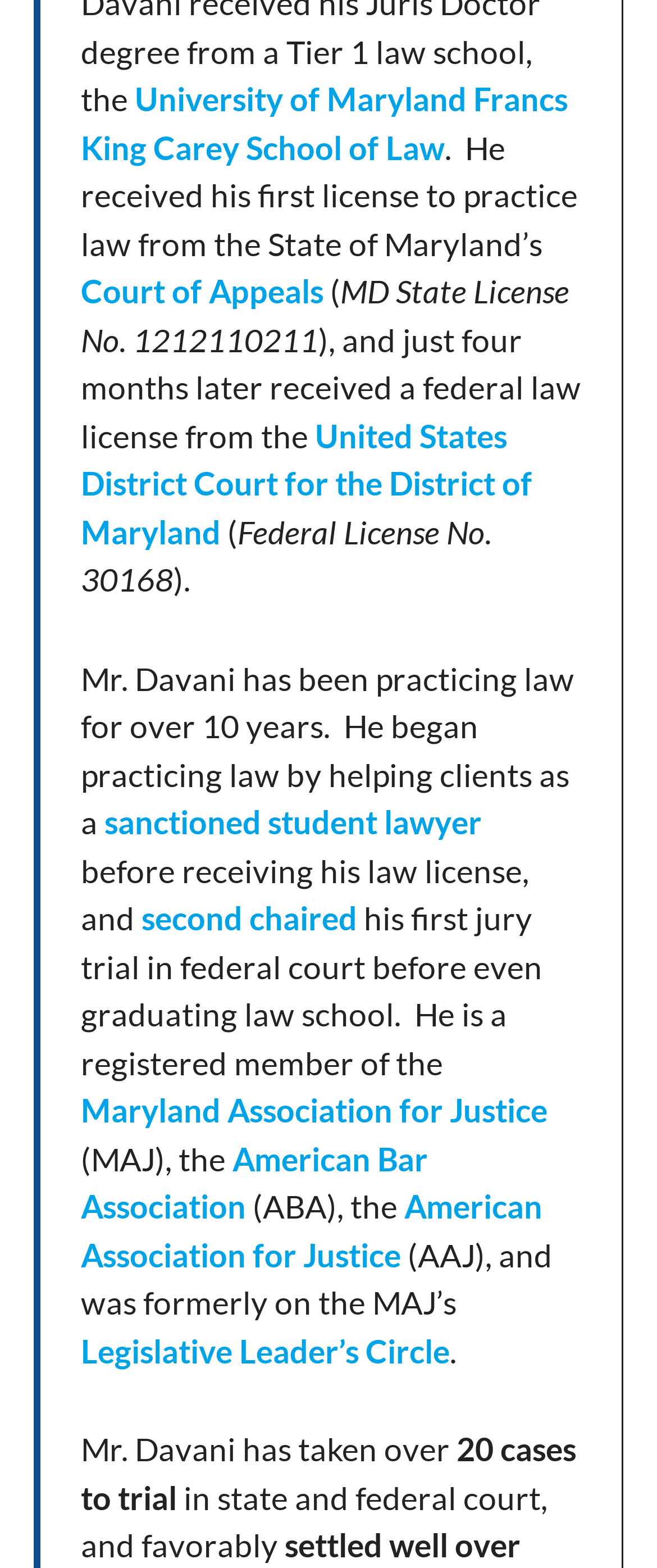From the element description second chaired, predict the bounding box coordinates of the UI element. The coordinates must be specified in the format (top-left x, top-left y, bottom-right x, bottom-right y) and should be within the 0 to 1 range.

[0.215, 0.573, 0.544, 0.598]